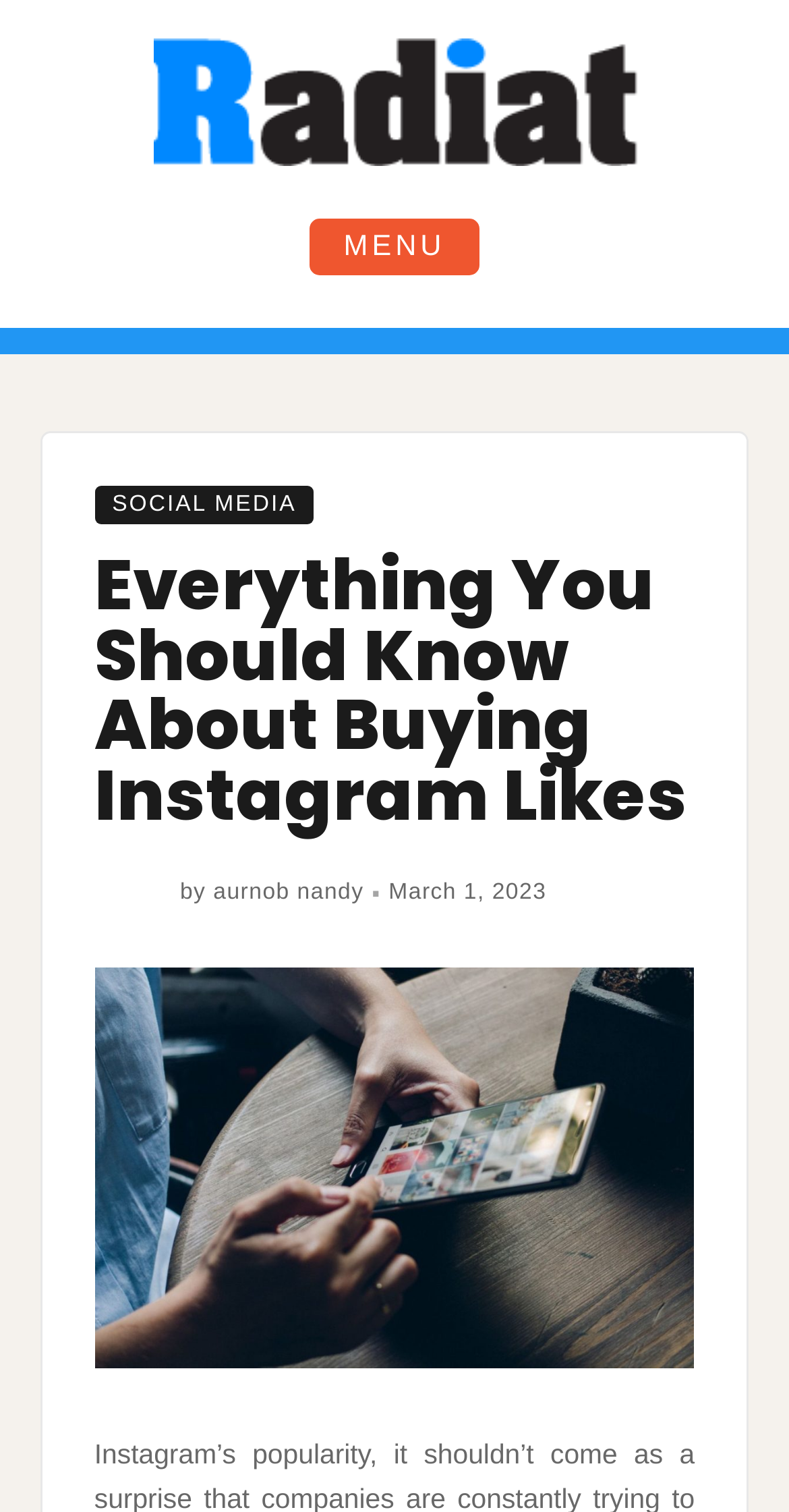Identify and provide the bounding box for the element described by: "aurnob nandy".

[0.27, 0.582, 0.461, 0.598]